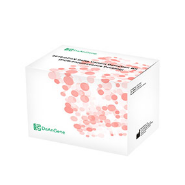From the details in the image, provide a thorough response to the question: Who is the target audience for this product?

The target audience for this product can be inferred from the description of the product as a diagnostic tool for detecting the Omicron variant of the coronavirus. The product is relevant for healthcare professionals and laboratories involved in COVID-19 surveillance and response, indicating that they are the intended users of this product.